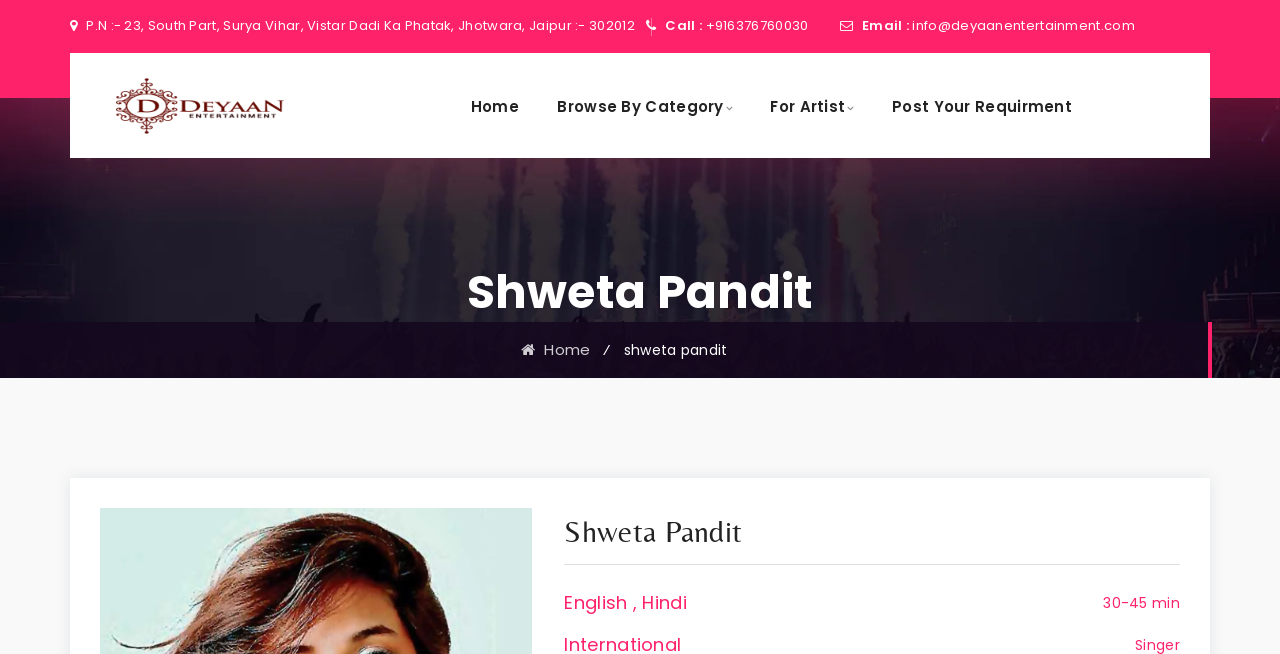Given the description Browse by Category, predict the bounding box coordinates of the UI element. Ensure the coordinates are in the format (top-left x, top-left y, bottom-right x, bottom-right y) and all values are between 0 and 1.

[0.435, 0.08, 0.572, 0.241]